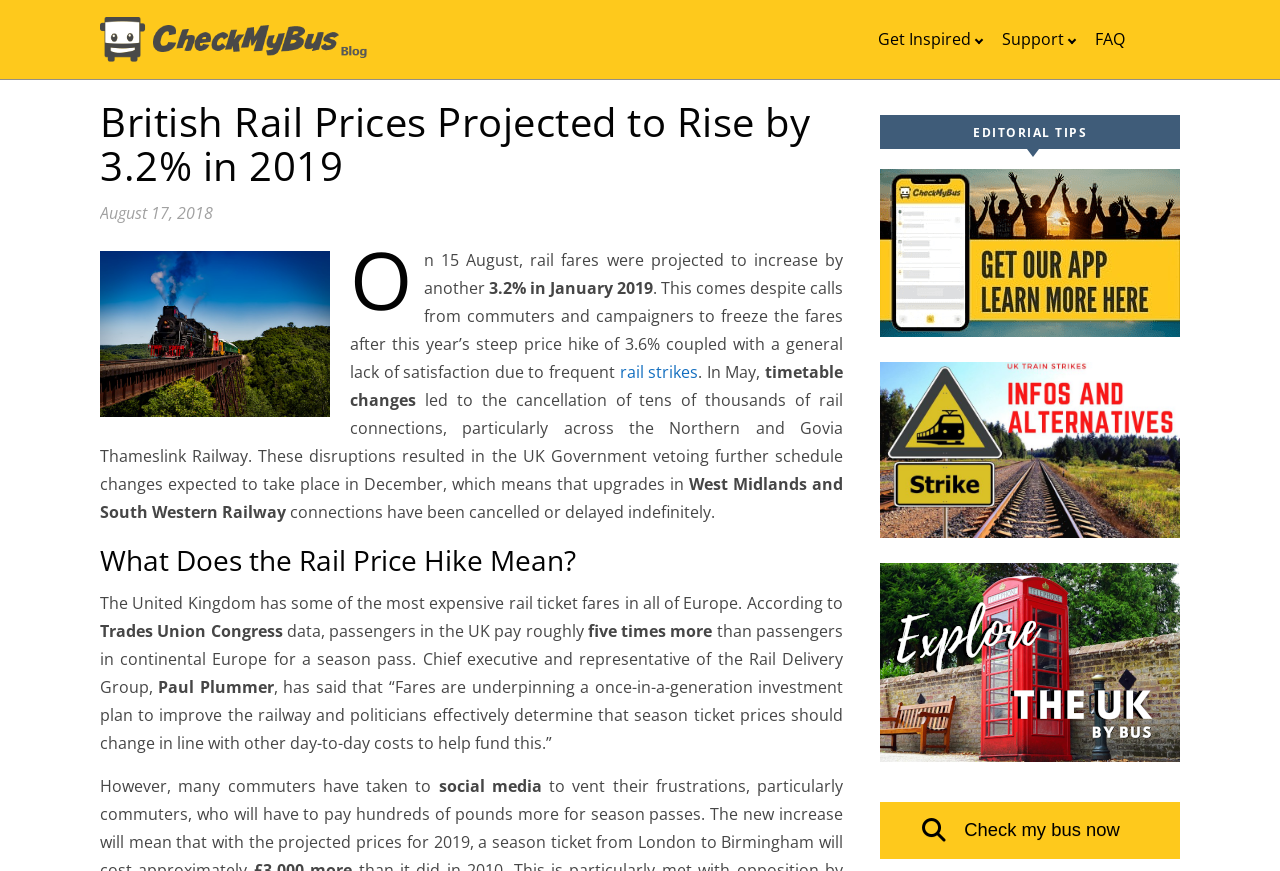Give the bounding box coordinates for the element described by: "FAQ".

[0.847, 0.0, 0.886, 0.091]